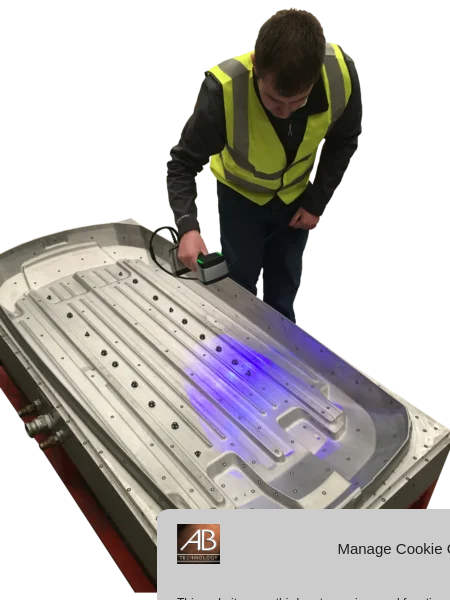What is the technician using?
Please provide a full and detailed response to the question.

The technician is using a handheld device to capture the intricate details of the metal part, which is evident from the image.